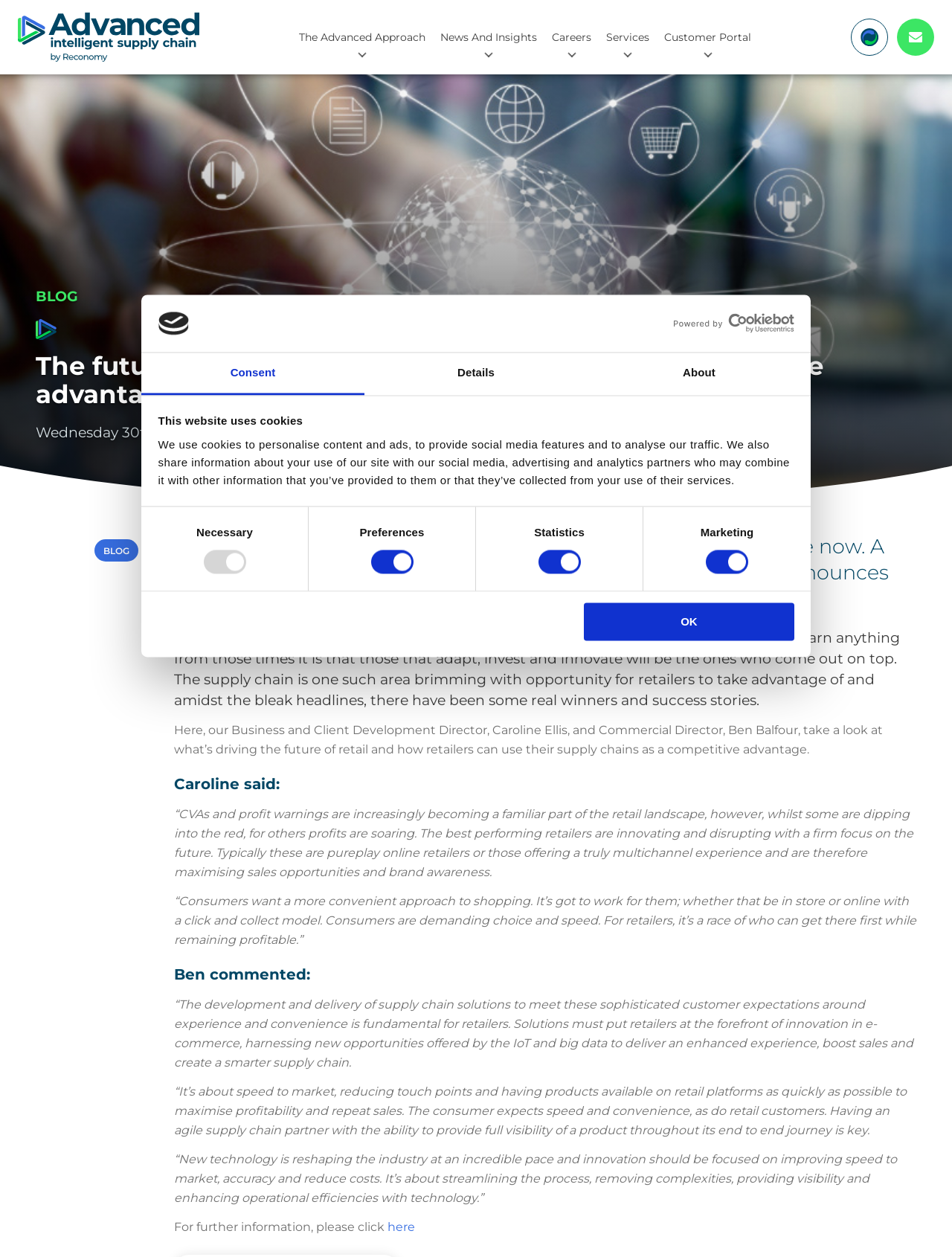Determine the bounding box for the UI element that matches this description: "Blog".

[0.099, 0.429, 0.145, 0.447]